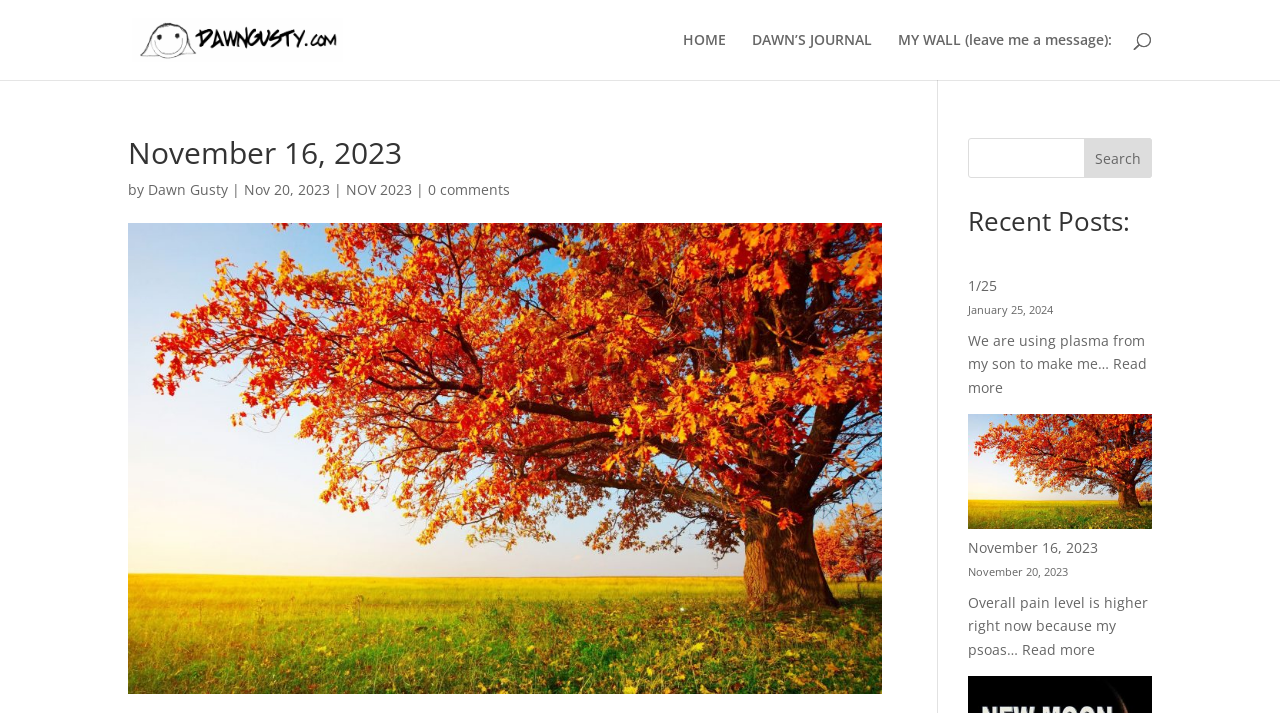Provide your answer in one word or a succinct phrase for the question: 
What is the date of the latest post?

Nov 20, 2023